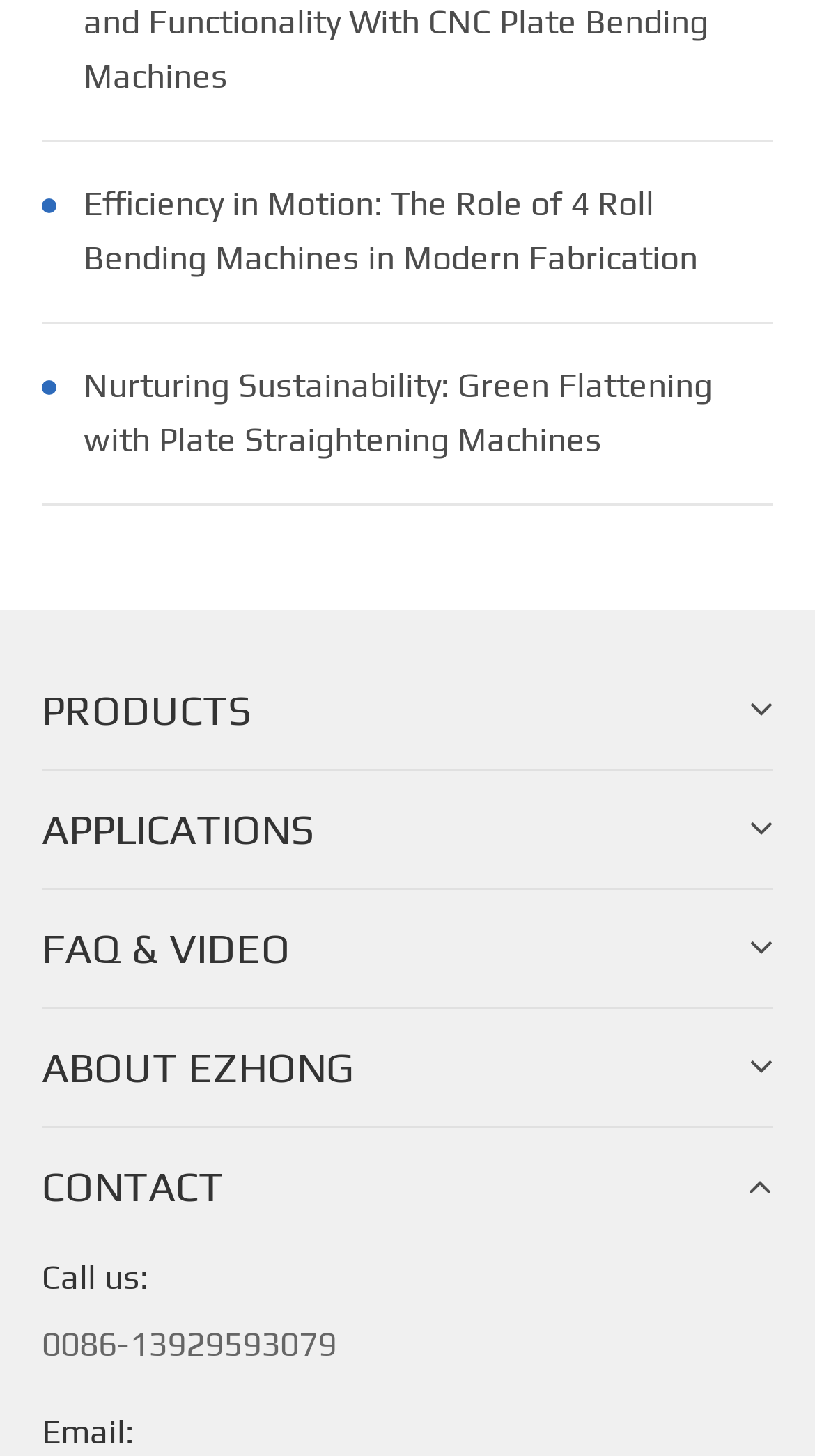Locate and provide the bounding box coordinates for the HTML element that matches this description: "Call us: 0086-13929593079".

[0.051, 0.855, 0.949, 0.947]